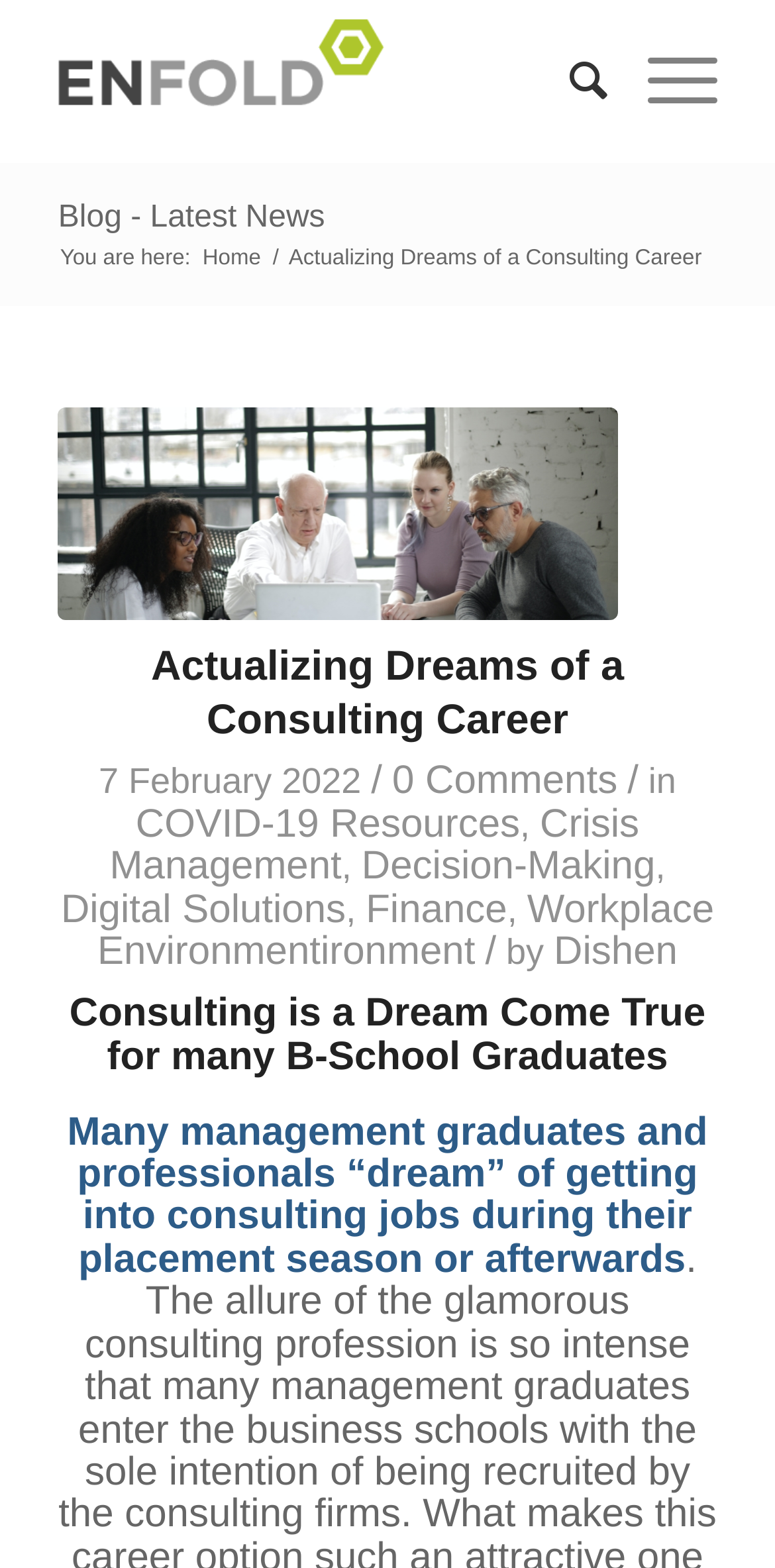Based on the image, please elaborate on the answer to the following question:
How many comments does the article have?

I found the number of comments by looking at the link below the article title, which says '0 Comments'. This indicates that there are no comments on the article.